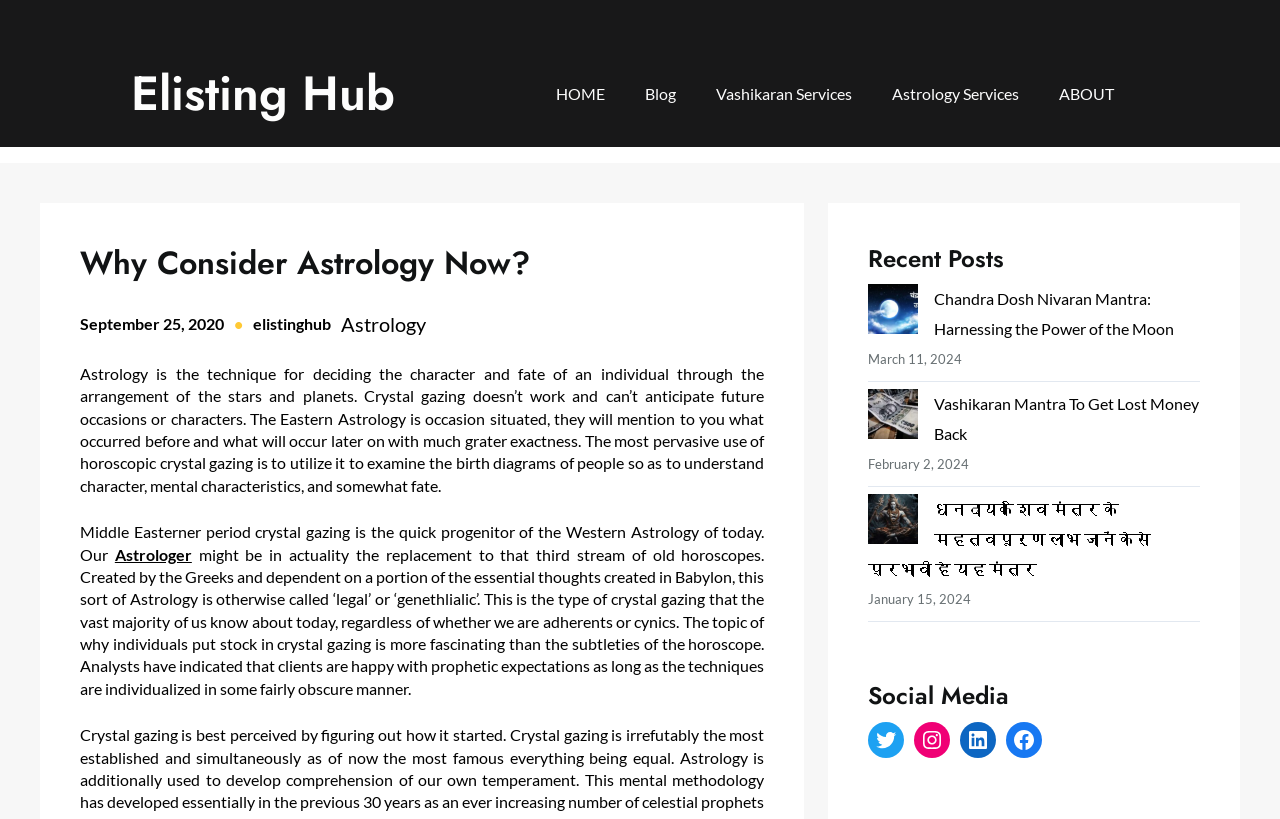How many recent posts are listed on this webpage?
Refer to the image and provide a concise answer in one word or phrase.

4